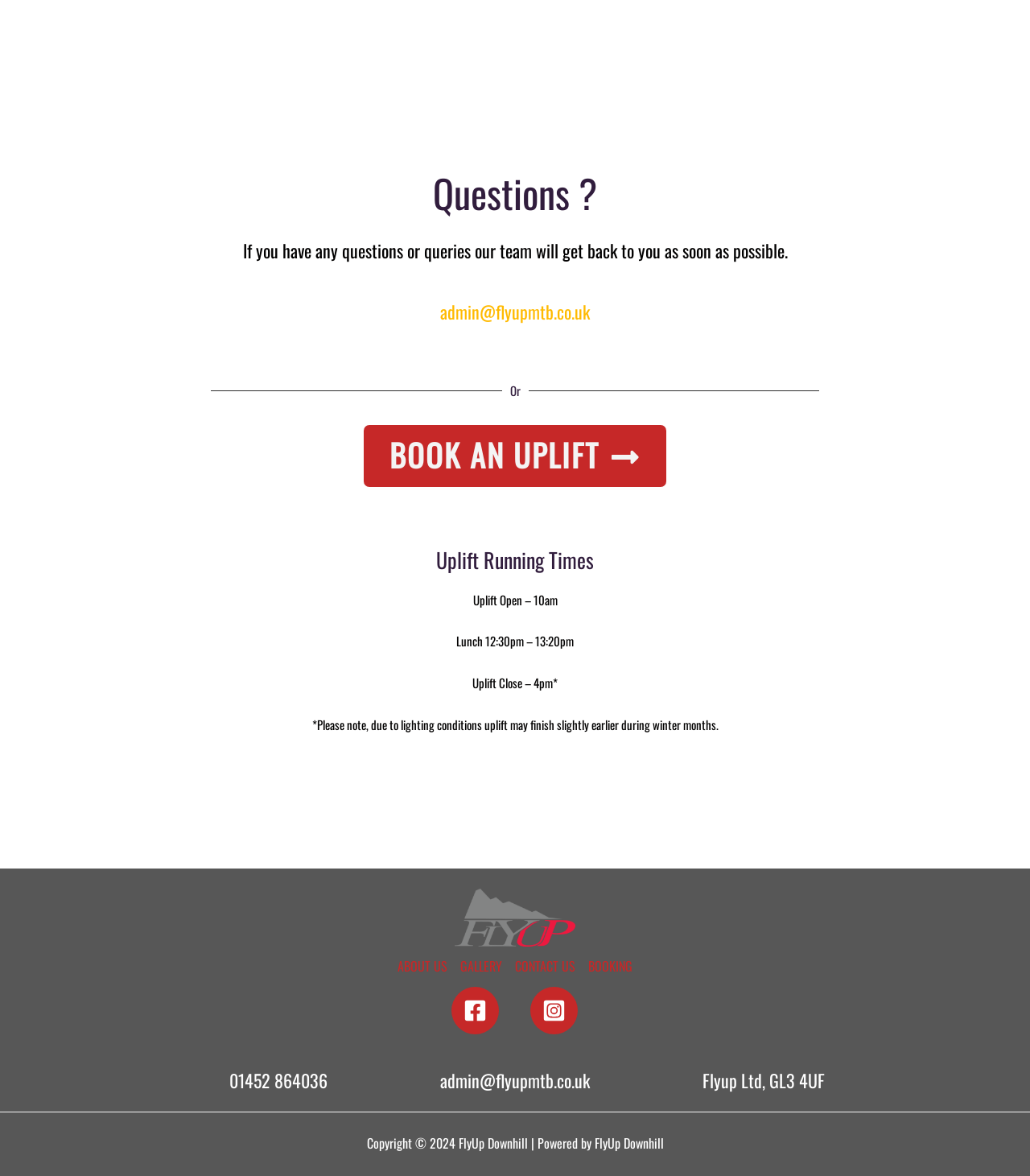Provide the bounding box coordinates of the area you need to click to execute the following instruction: "Send an email to admin@flyupmtb.co.uk".

[0.427, 0.254, 0.573, 0.276]